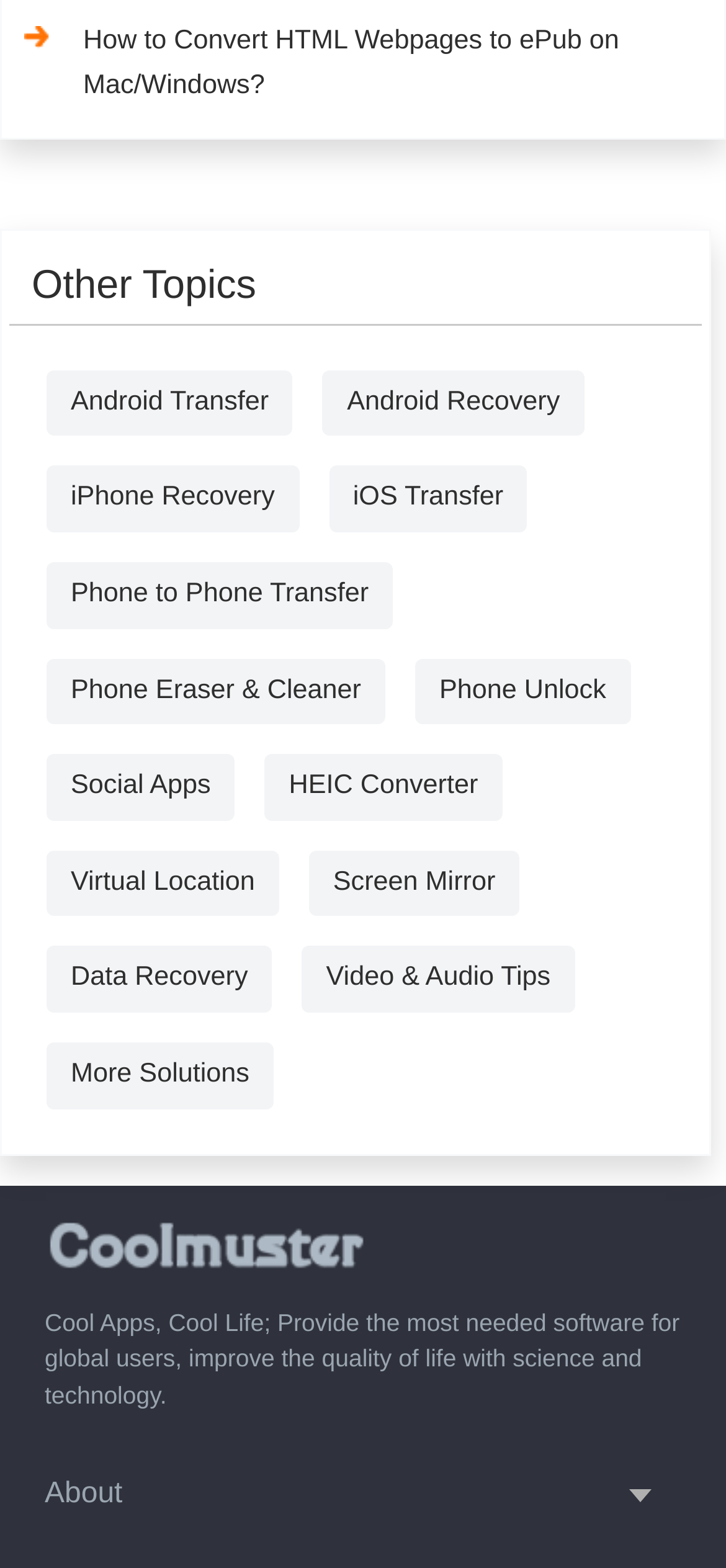Give a succinct answer to this question in a single word or phrase: 
What is the section title above the separator?

Other Topics